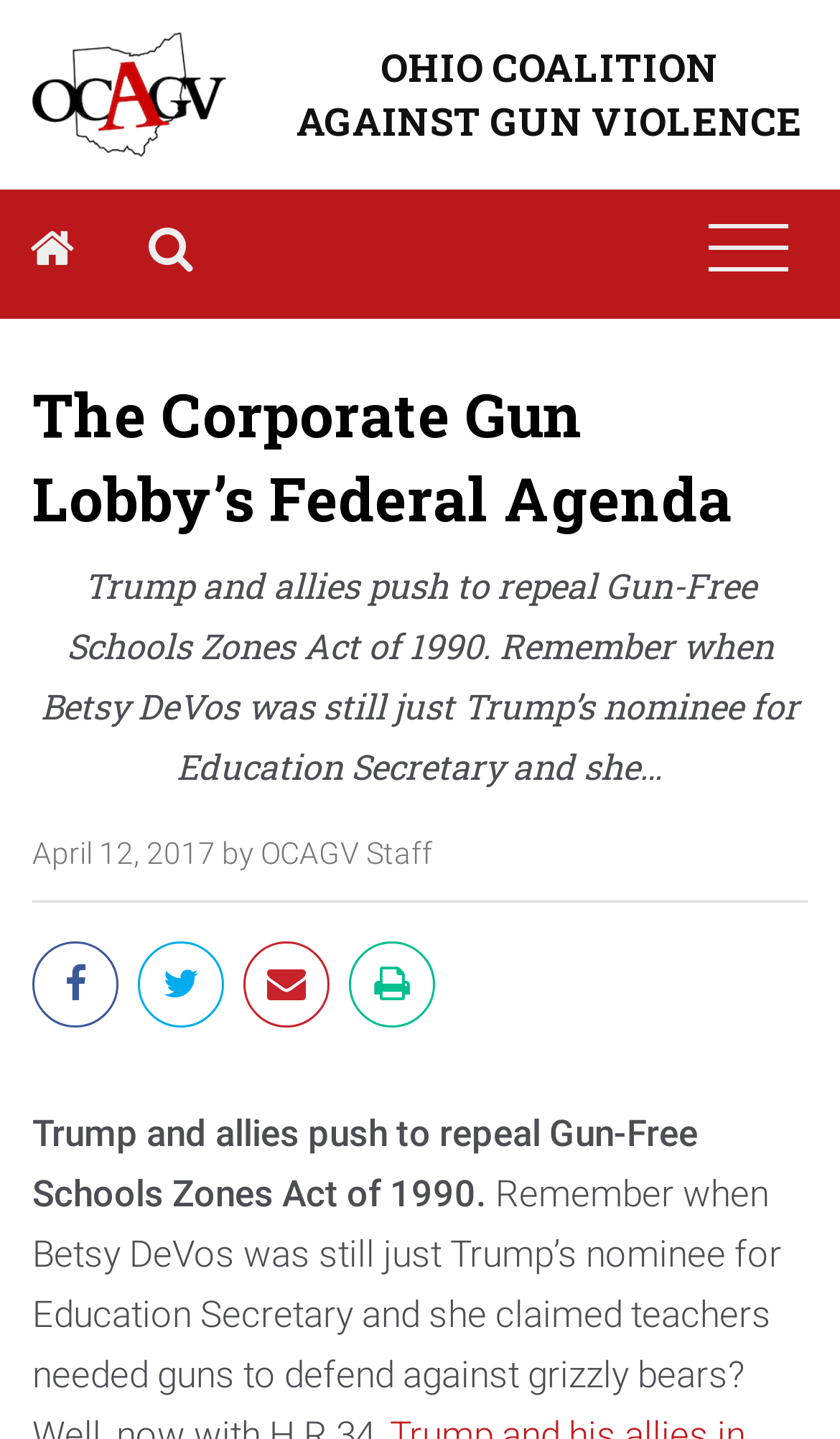By analyzing the image, answer the following question with a detailed response: When was the article published?

The date of the article can be found in the StaticText element with the text 'April 12, 2017' which is located below the main heading of the webpage.